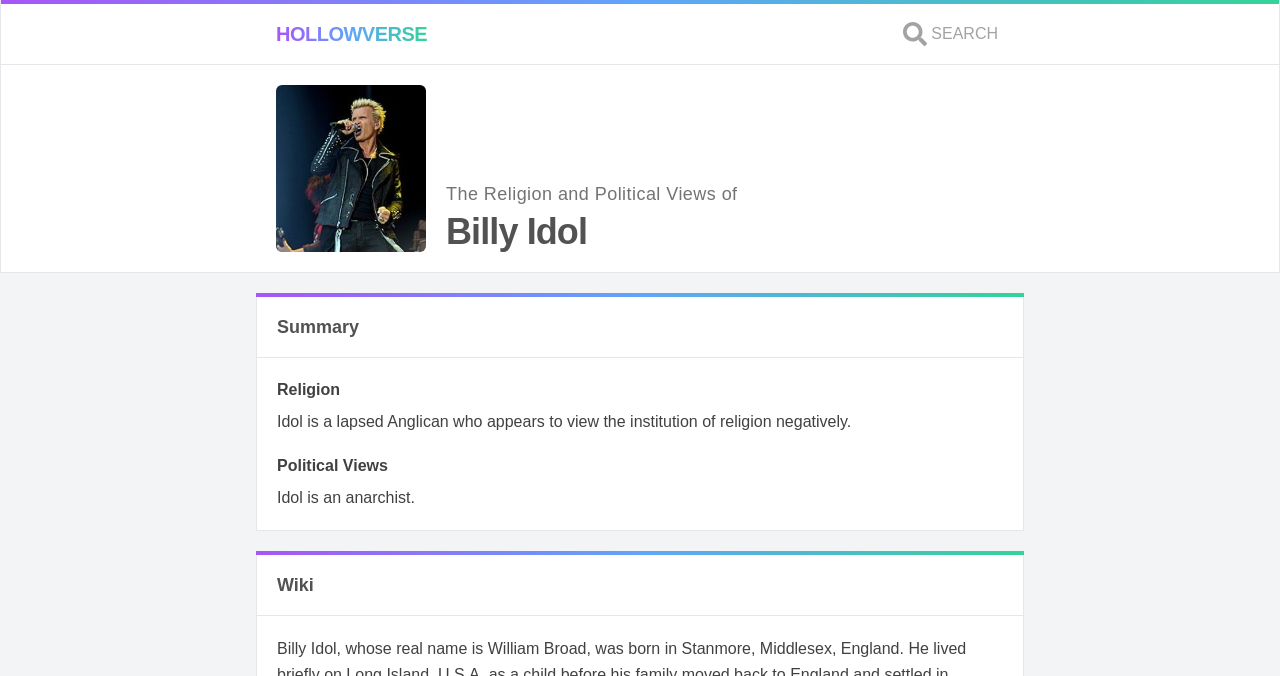Provide a brief response in the form of a single word or phrase:
What is the name of the website?

Hollowverse